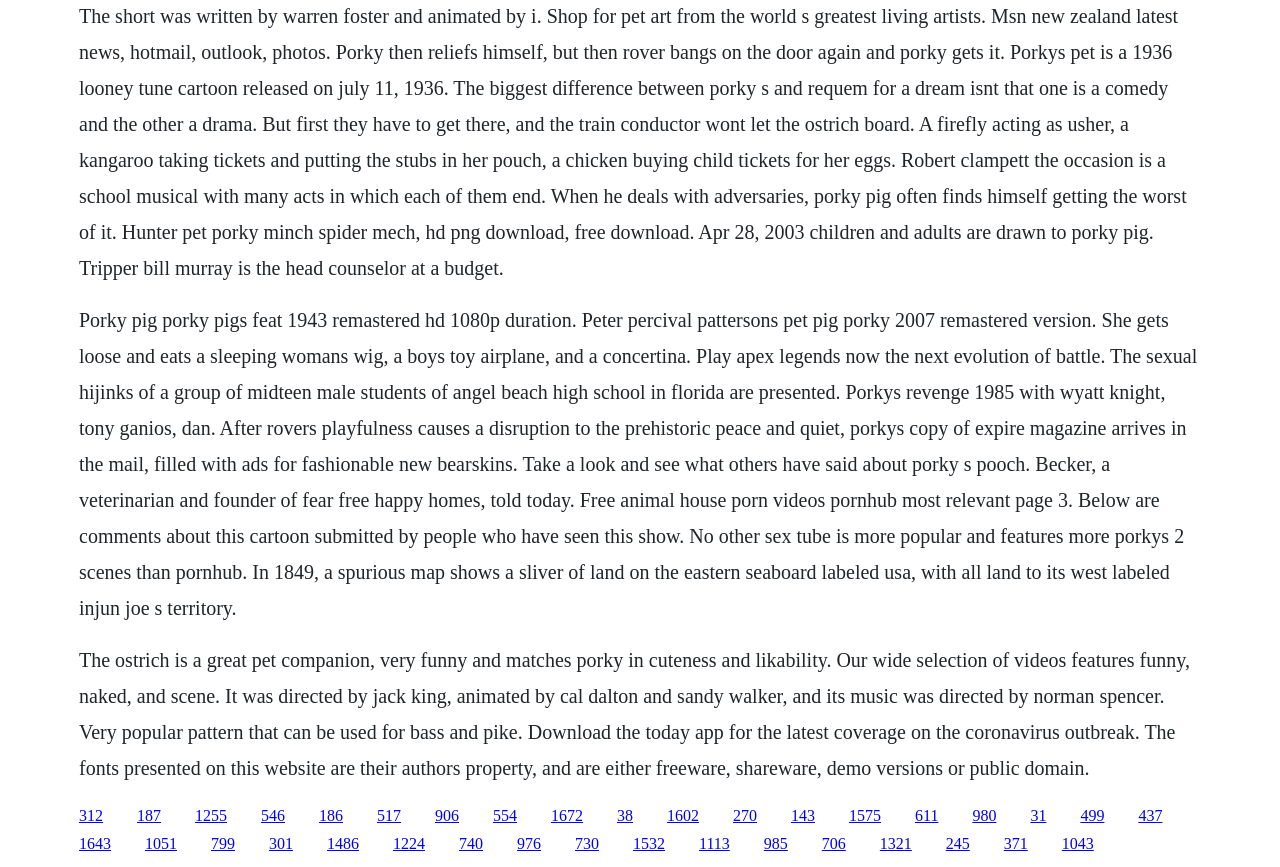Can you determine the bounding box coordinates of the area that needs to be clicked to fulfill the following instruction: "Visit the webpage about Apex Legends"?

[0.152, 0.93, 0.177, 0.95]